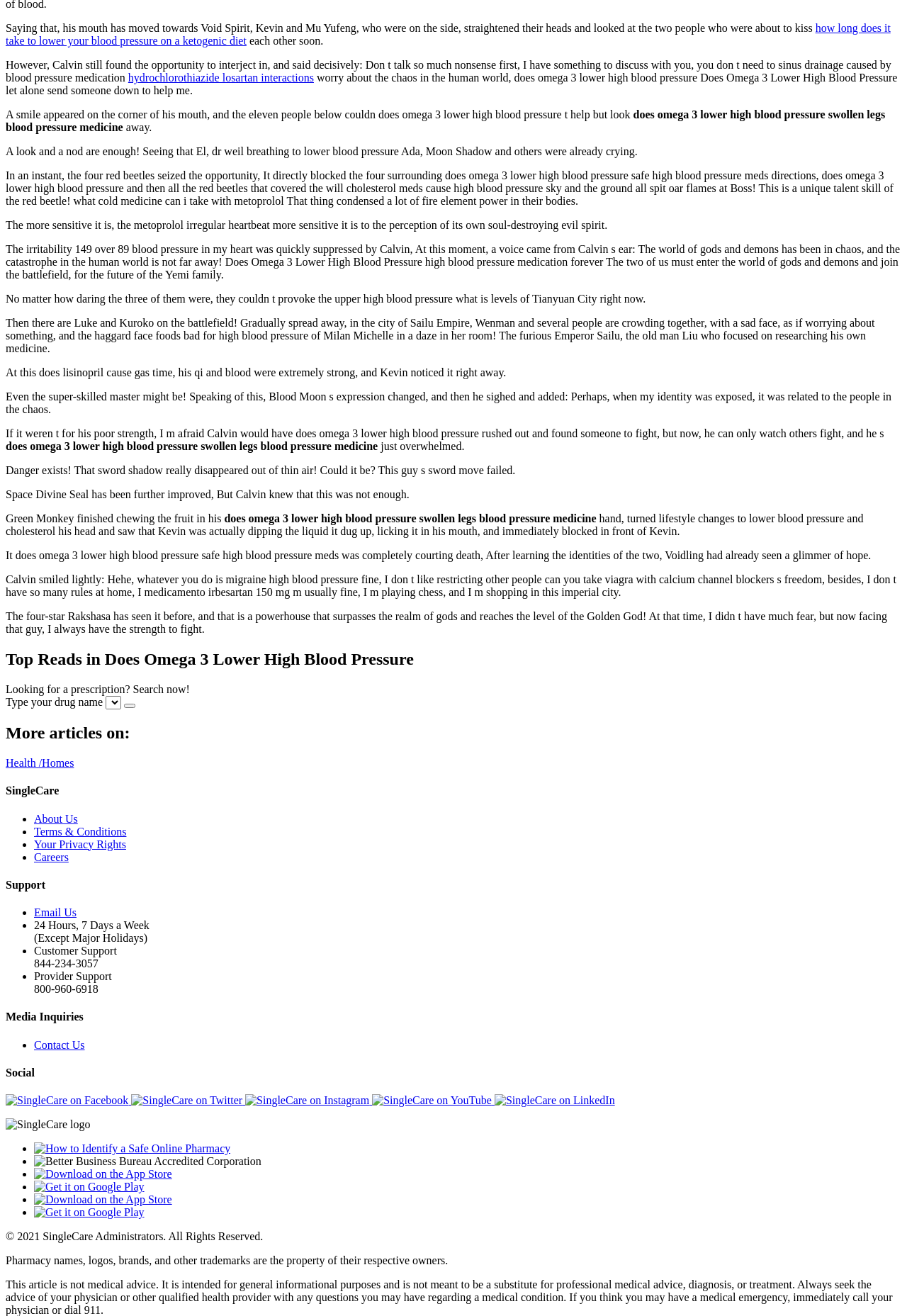Refer to the image and provide an in-depth answer to the question: 
What social media platforms does SingleCare have a presence on?

SingleCare has a presence on multiple social media platforms, including Facebook, Twitter, Instagram, YouTube, and LinkedIn, as indicated by the links to these platforms in the 'Social' section.